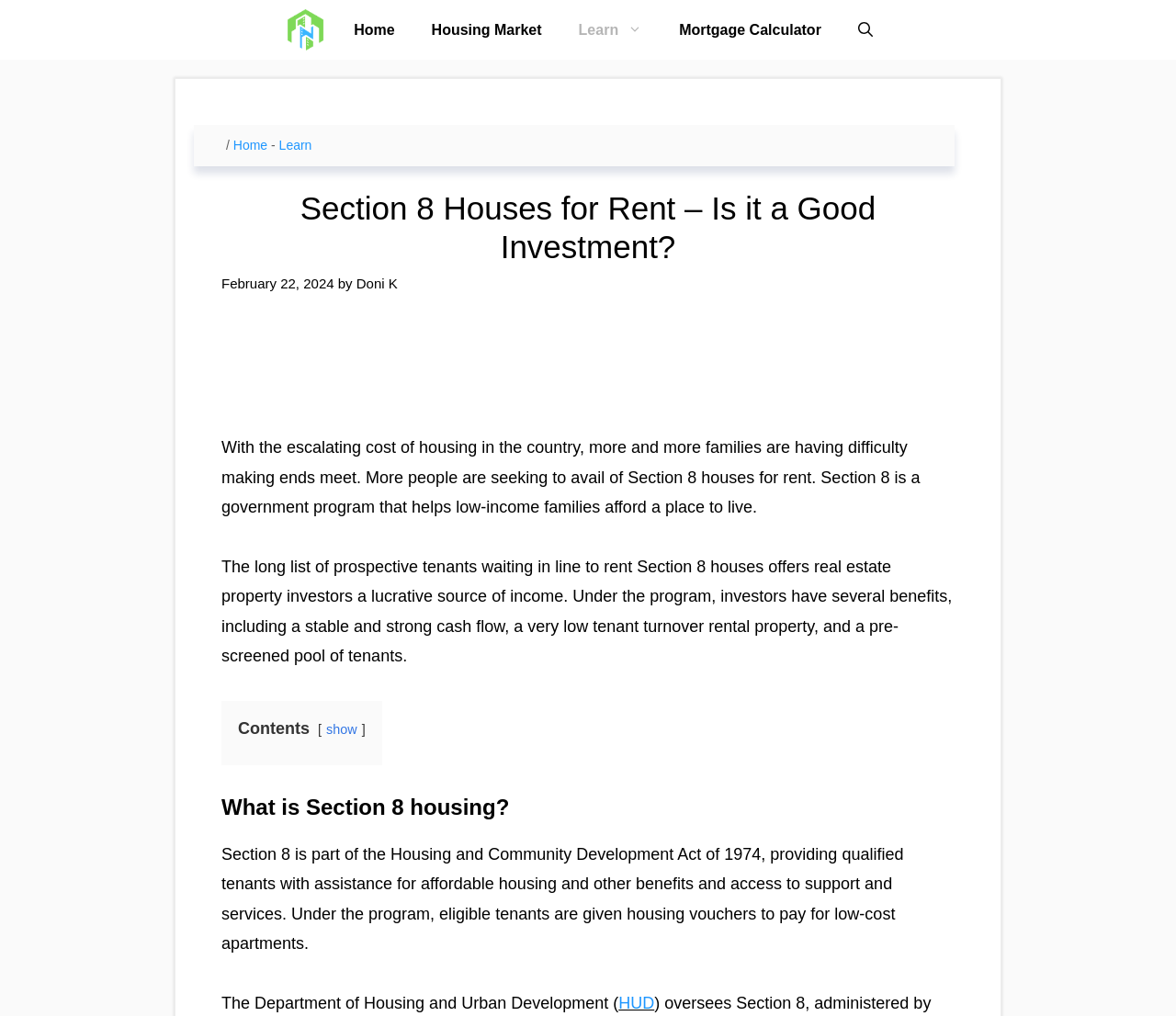Please determine the bounding box coordinates of the section I need to click to accomplish this instruction: "Read the article by 'Doni K'".

[0.303, 0.271, 0.338, 0.287]